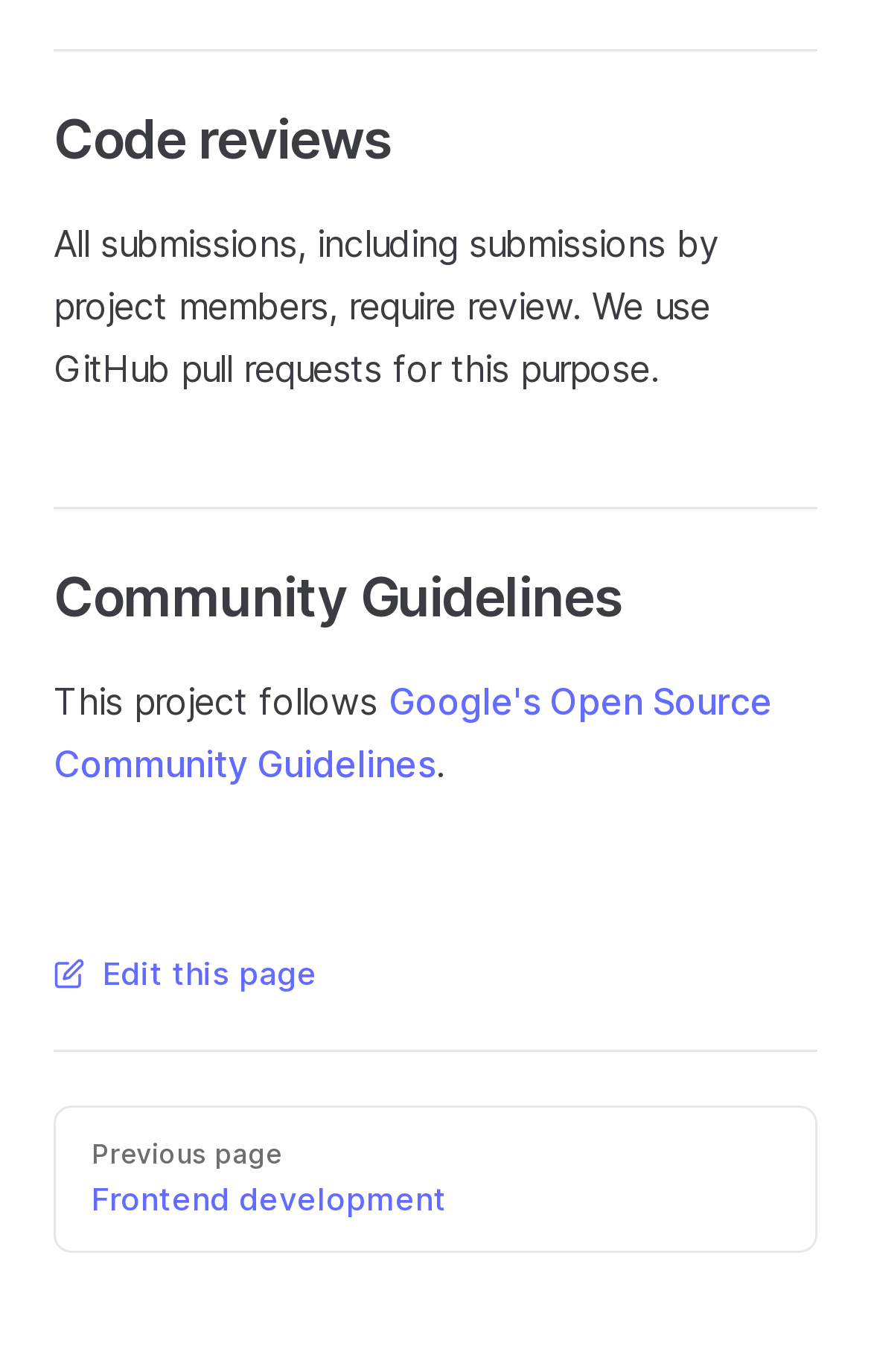What guidelines does this project follow?
Give a detailed response to the question by analyzing the screenshot.

The webpage mentions that this project follows Google's Open Source Community Guidelines, which is a link provided in the Community Guidelines section.